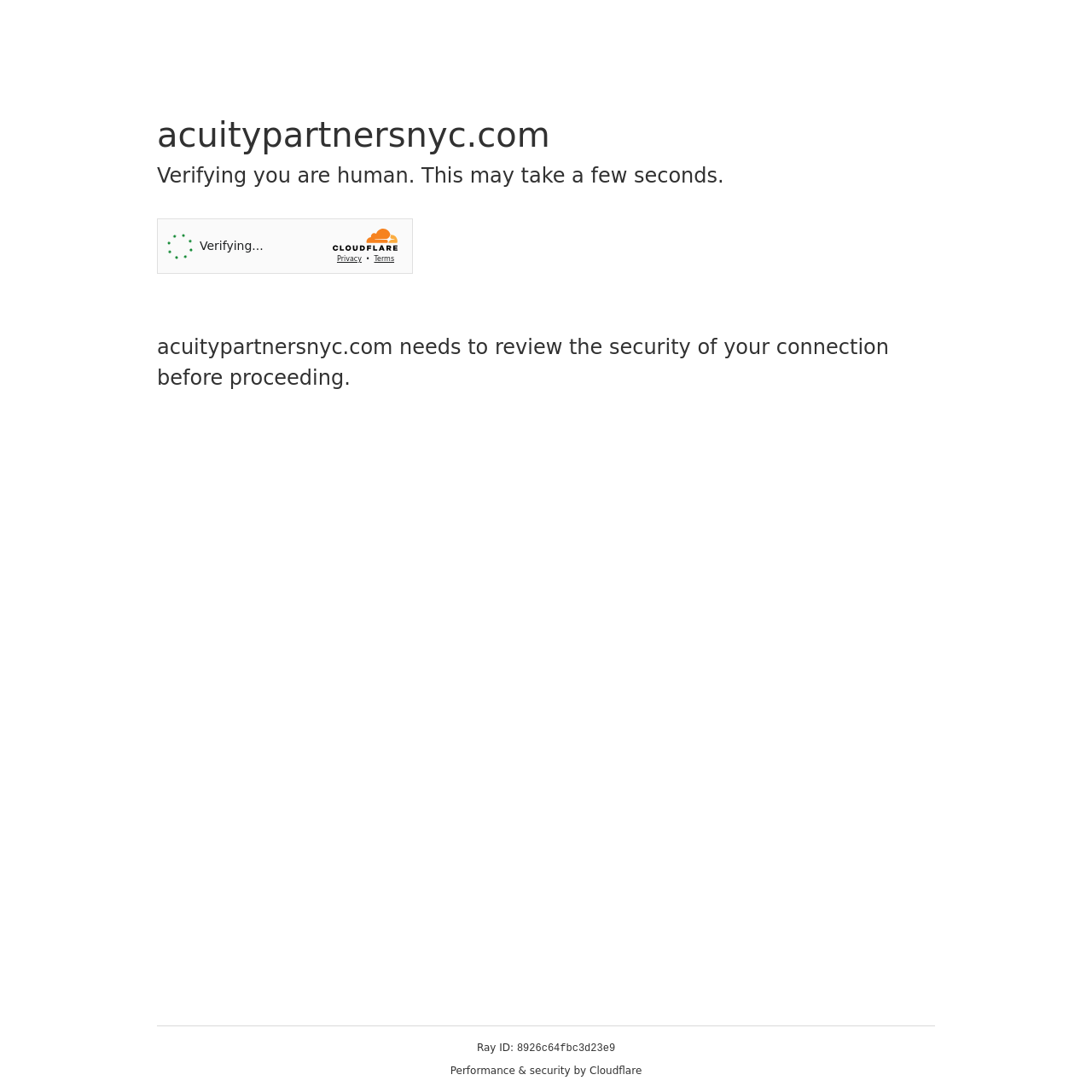What is the website verifying?
Could you answer the question in a detailed manner, providing as much information as possible?

The website is verifying that the user is human by completing a security challenge, as indicated by the heading 'Verify you are human by completing the action below.'